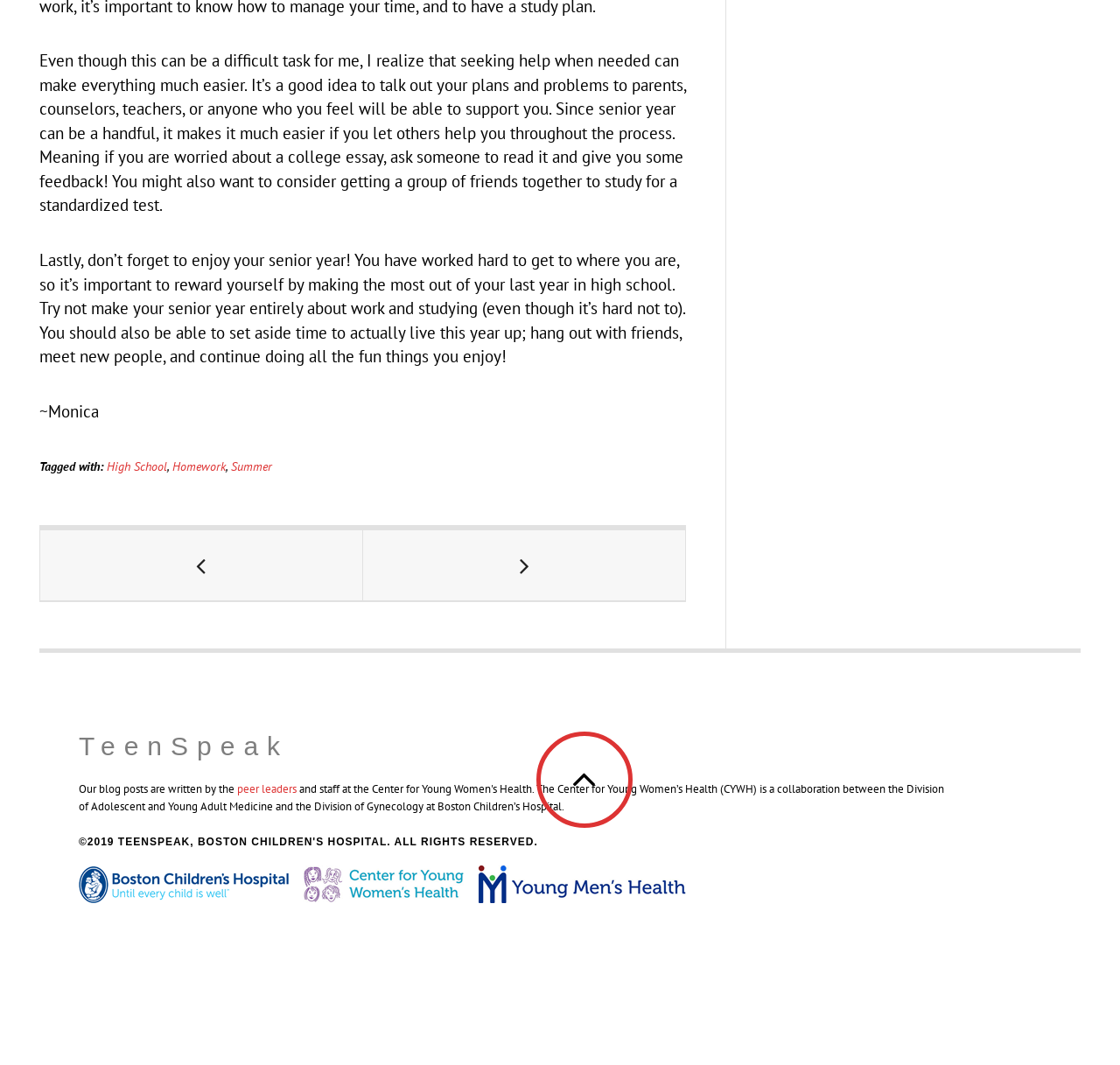Given the element description: "peer leaders", predict the bounding box coordinates of the UI element it refers to, using four float numbers between 0 and 1, i.e., [left, top, right, bottom].

[0.212, 0.749, 0.265, 0.763]